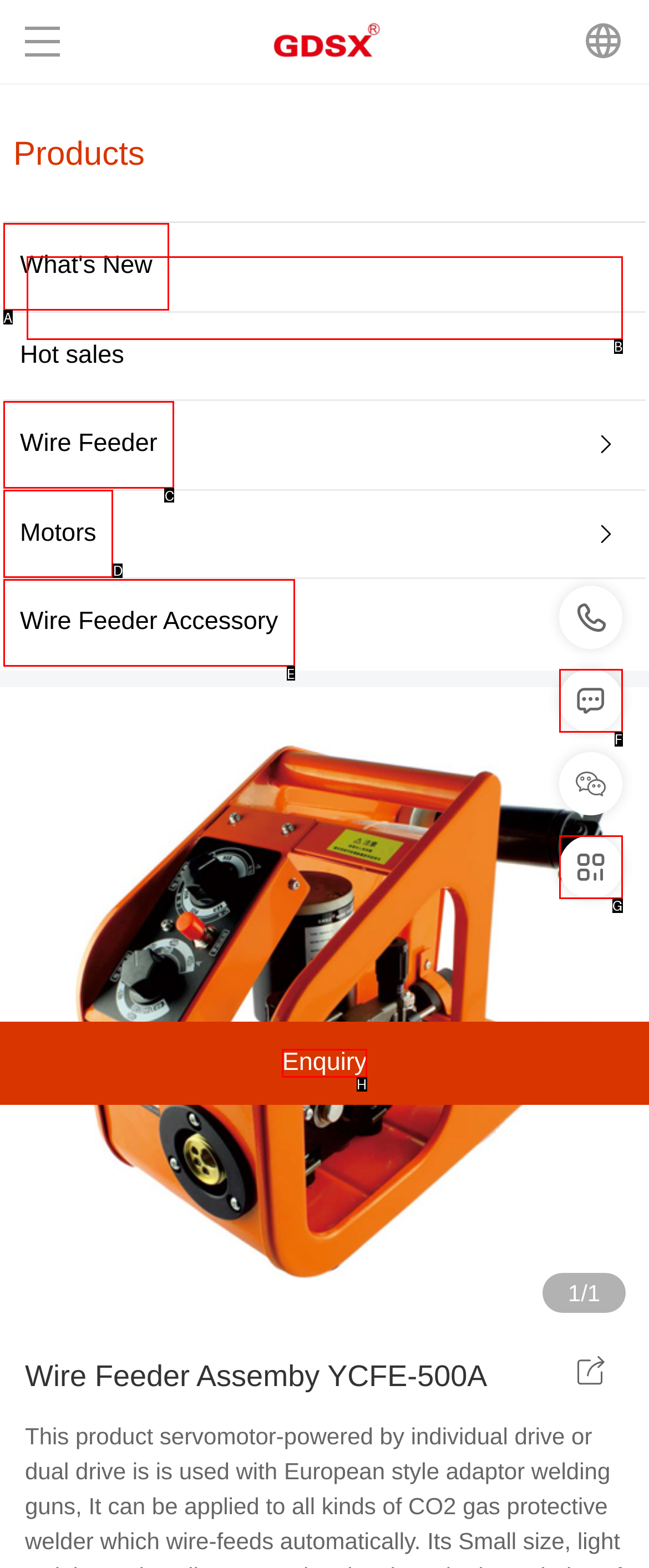Indicate the UI element to click to perform the task: enquire about products. Reply with the letter corresponding to the chosen element.

H